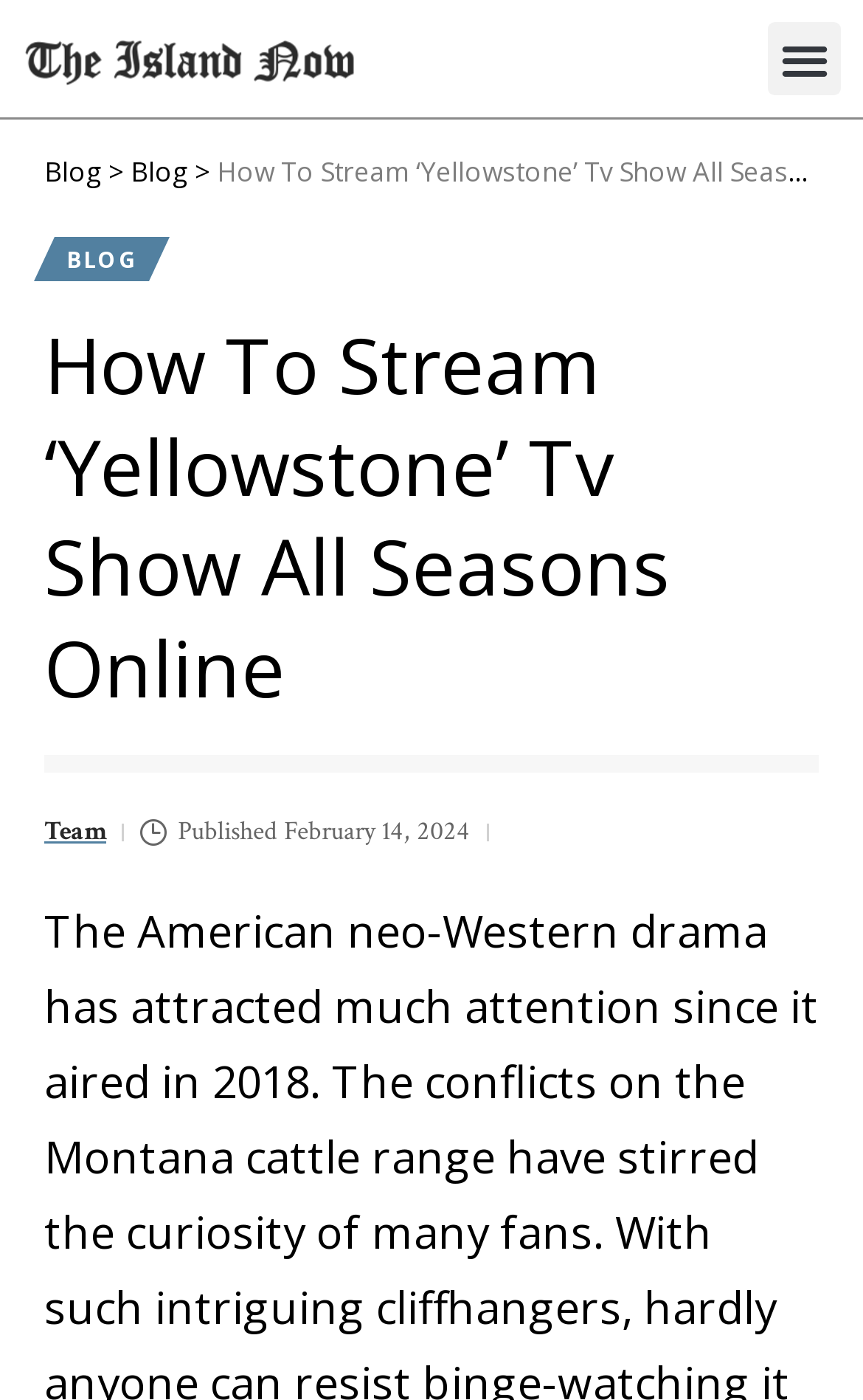Is the menu toggle button expanded?
Using the visual information, reply with a single word or short phrase.

No